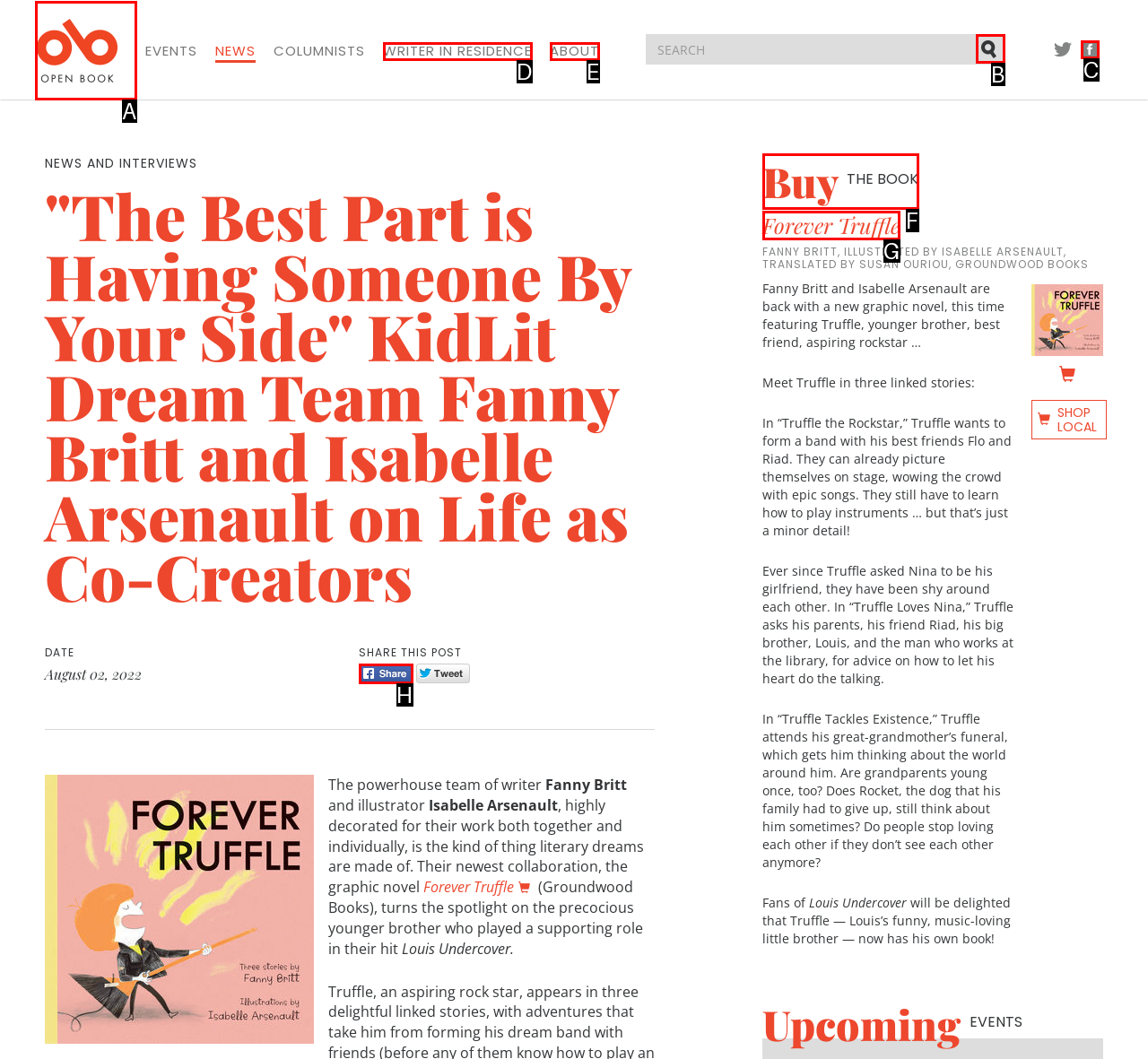Identify the correct UI element to click for the following task: Visit the Open Book website Choose the option's letter based on the given choices.

A